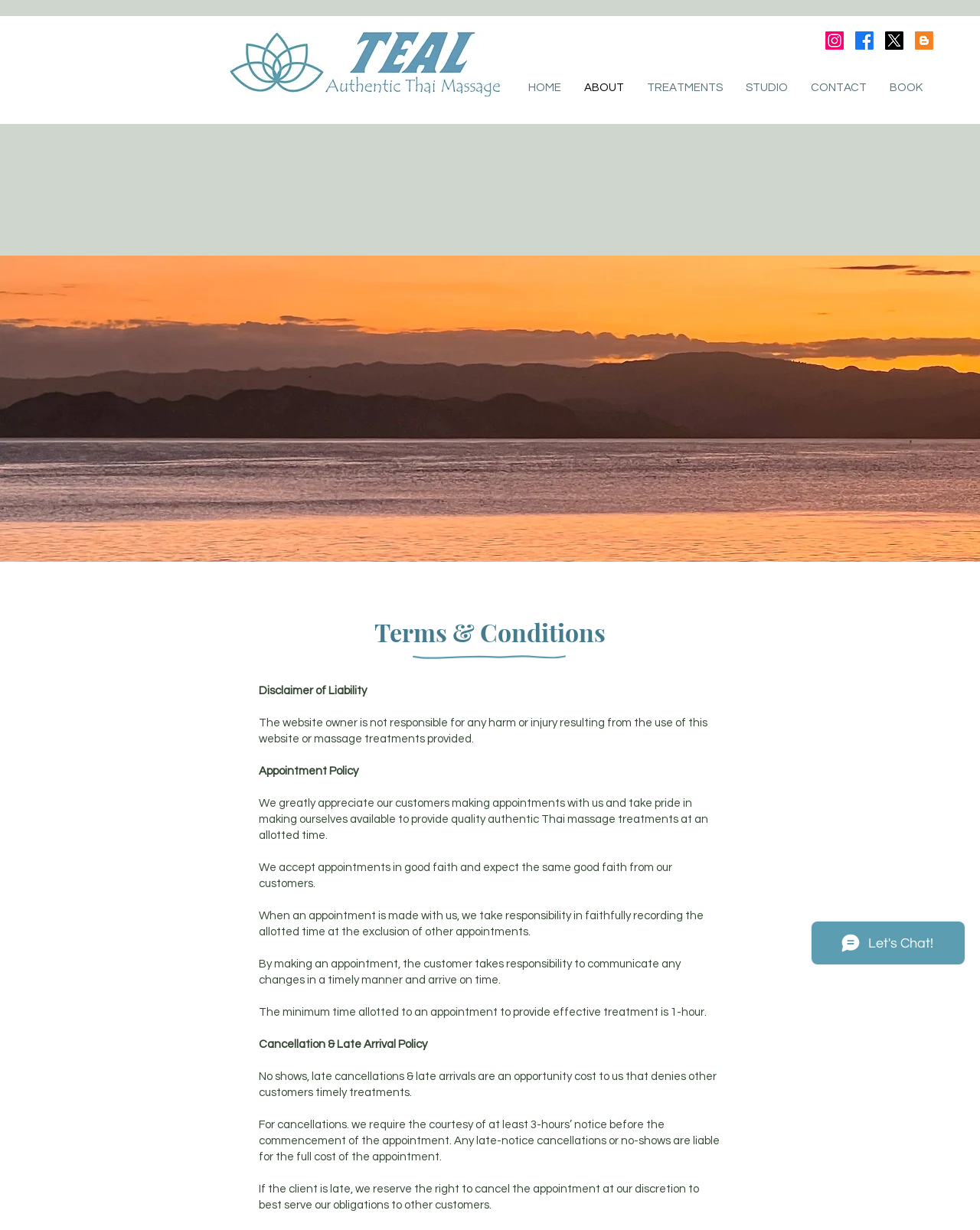What is the minimum time allotted for an appointment?
Please answer the question as detailed as possible based on the image.

According to the Appointment Policy section, the minimum time allotted to an appointment to provide effective treatment is 1 hour, as stated in the StaticText element.